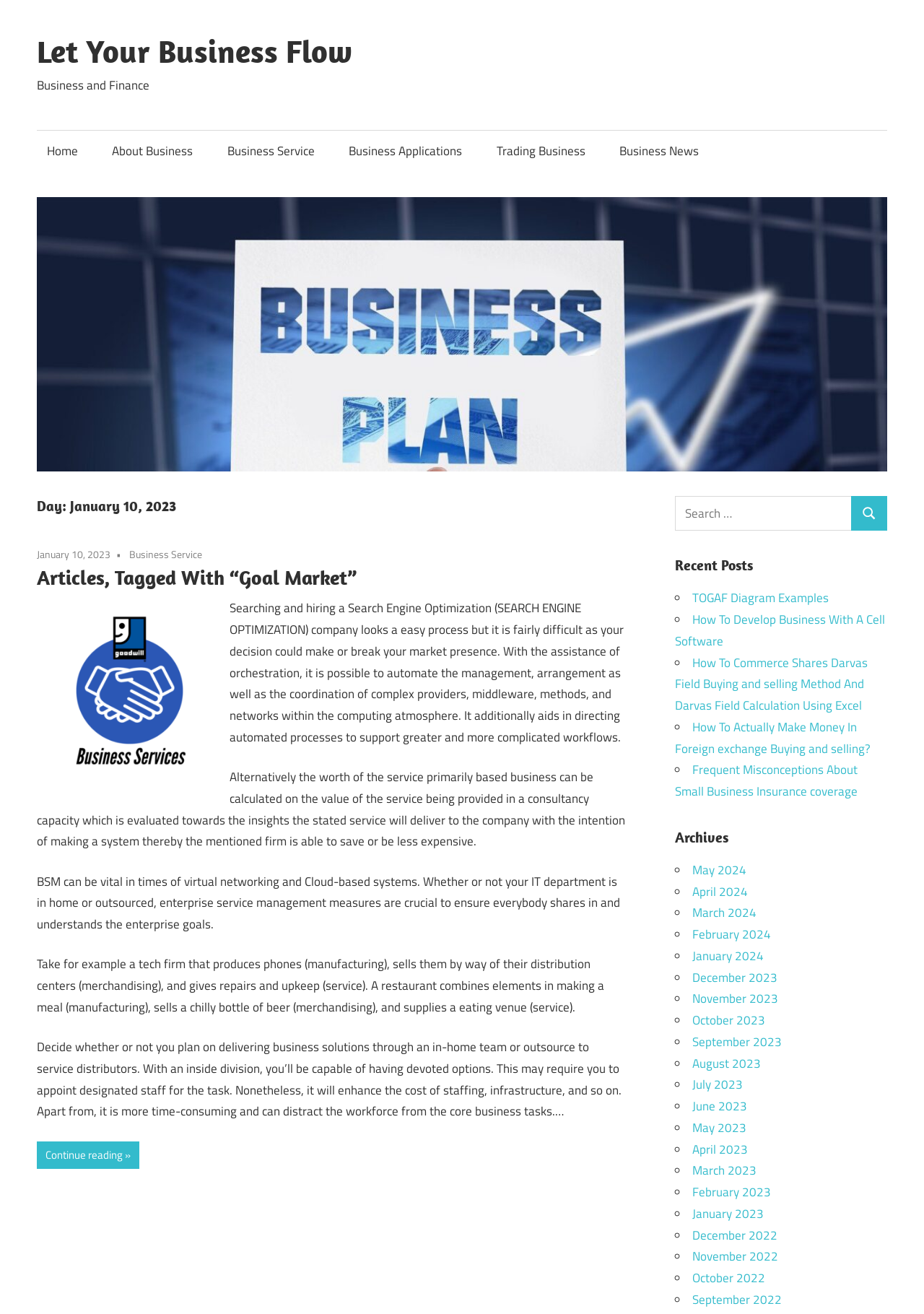Carefully examine the image and provide an in-depth answer to the question: What is the date of the article?

The date of the article can be determined by looking at the heading element 'Day: January 10, 2023' with bounding box coordinates [0.04, 0.377, 0.677, 0.393]. This element is located near the top of the page and indicates the date of the article.